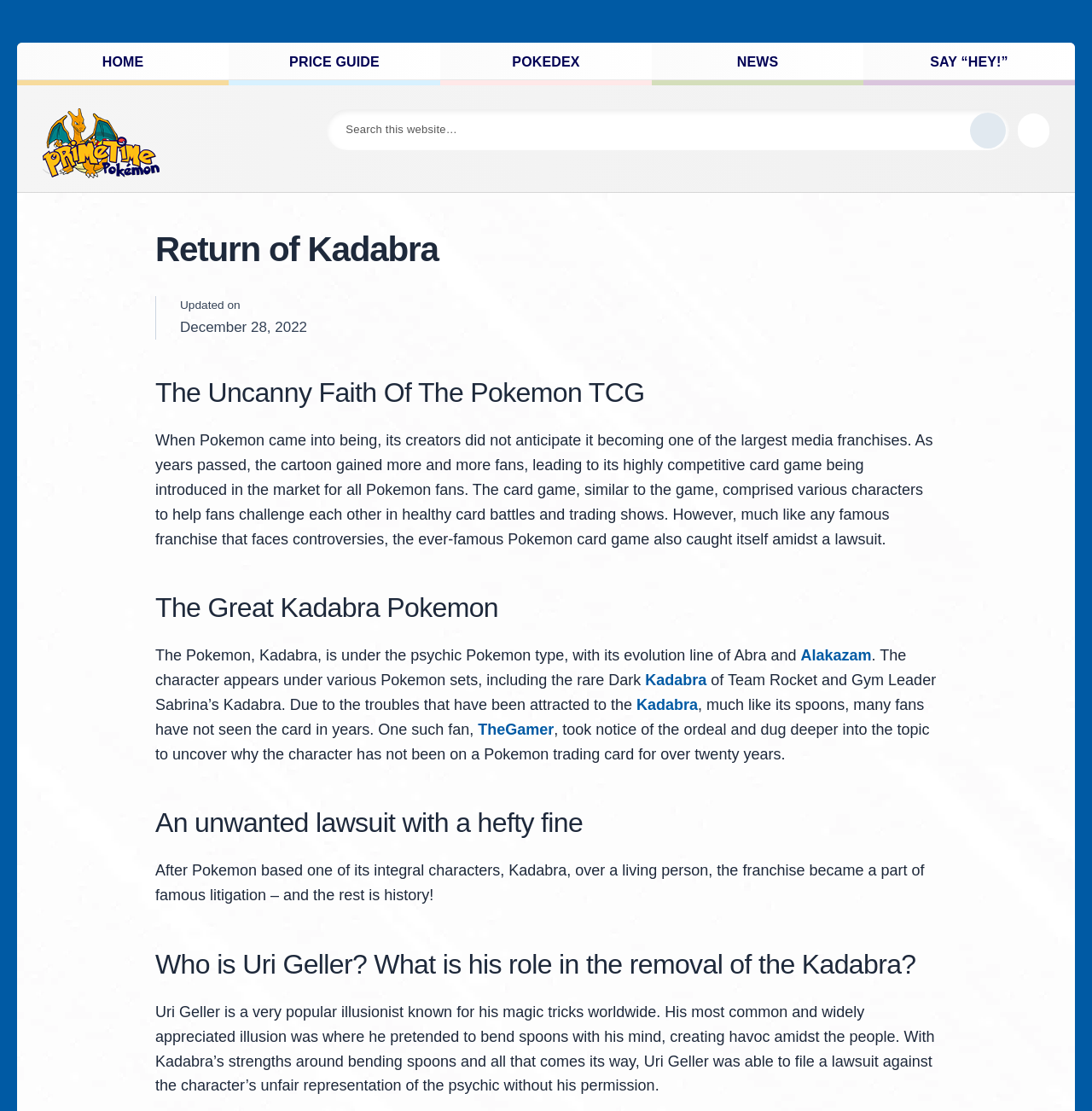Explain in detail what you observe on this webpage.

The webpage is about the Pokémon Kadabra, specifically its history and controversy surrounding its removal from Pokémon trading cards. At the top of the page, there is a navigation menu with links to "HOME", "PRICE GUIDE", "POKEDEX", "NEWS", and "SAY “HEY!”". Below the navigation menu, there is a search bar with a "SEARCH" button.

The main content of the page is divided into sections, each with a heading. The first section is titled "Return of Kadabra" and has a subheading "Updated on December 28, 2022". The second section is titled "The Uncanny Faith Of The Pokemon TCG" and discusses the history of the Pokémon franchise and its trading card game.

The third section is titled "The Great Kadabra Pokemon" and provides information about Kadabra, including its evolution line and its appearance in various Pokémon sets. There are links to related articles, such as "Alakazam" and "Kadabra", within this section.

The fourth section is titled "An unwanted lawsuit with a hefty fine" and discusses a lawsuit filed against the Pokémon franchise by Uri Geller, a popular illusionist, over the character's representation without his permission. The final section is titled "Who is Uri Geller? What is his role in the removal of the Kadabra?" and provides more information about Uri Geller and his role in the lawsuit.

Throughout the page, there are several links to related articles and websites, including "TheGamer". The page also features an image of the PrimetimePokemon.com logo at the top right corner.